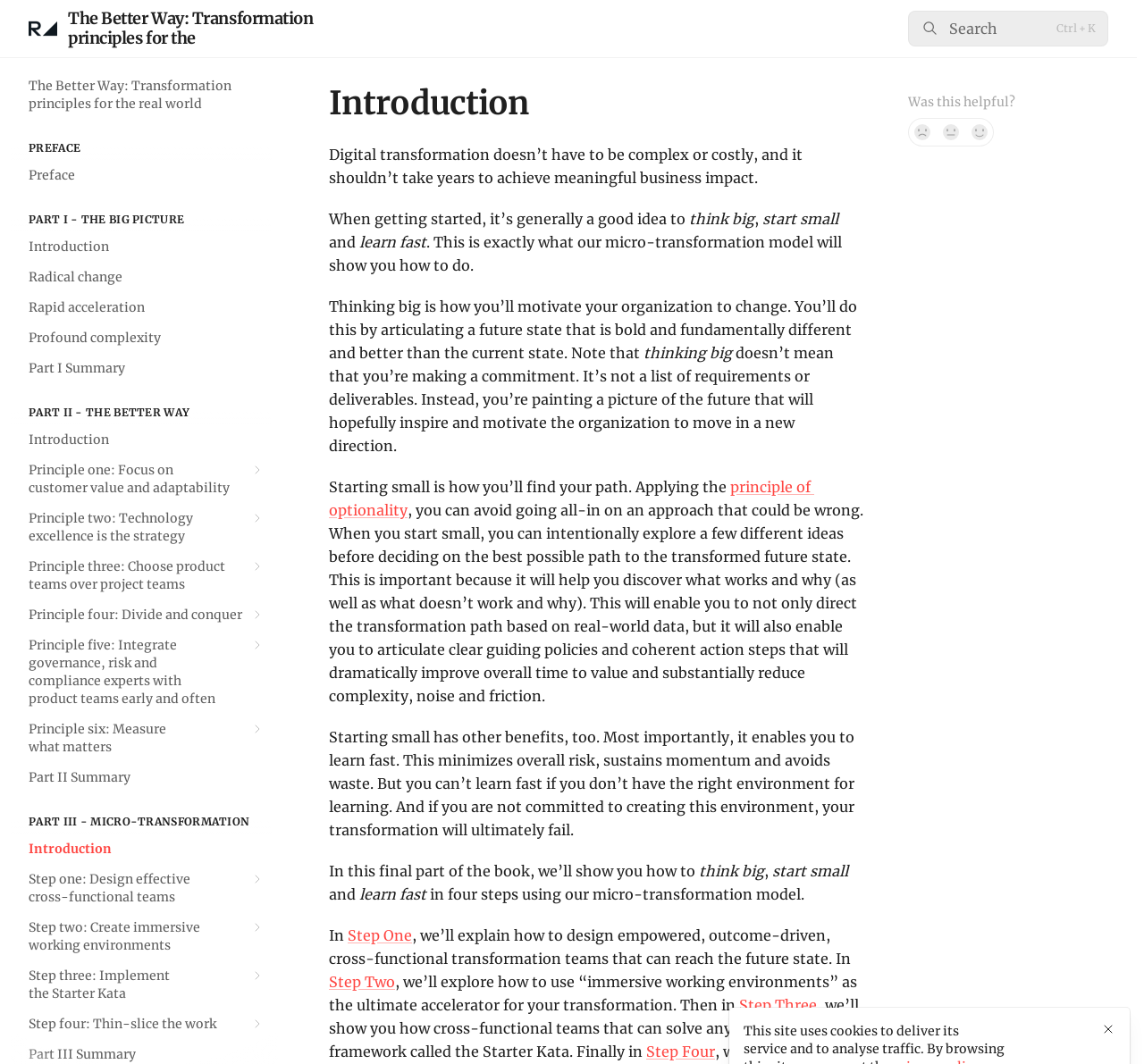Give a full account of the webpage's elements and their arrangement.

The webpage is an introduction to a book or guide about digital transformation, titled "The Better Way: Transformation principles for the". At the top left corner, there is a logo and a heading with the same title. On the top right corner, there is a search button with a magnifying glass icon and a shortcut to search using Ctrl+K.

Below the logo and heading, there is a table of contents with links to different parts of the book, including "Preface", "Part I - The Big Picture", "Part II - The Better Way", and "Part III - Micro-Transformation". Each part has multiple links to specific chapters or sections.

The main content of the webpage is a text introduction to the concept of digital transformation, emphasizing the importance of thinking big, starting small, and learning fast. The text is divided into paragraphs and includes bold headings and italicized text to highlight key points.

Throughout the text, there are images and icons, including a header image and smaller icons next to some of the links. At the bottom of the page, there is a feedback section with buttons to rate whether the content was helpful or not.

On the right side of the page, there is a sidebar with links to specific steps in the micro-transformation model, including "Step One", "Step Two", "Step Three", and "Step Four". Each step has a brief description and a link to more information.

Overall, the webpage is a comprehensive introduction to the book and its concepts, with a clear structure and easy-to-follow navigation.